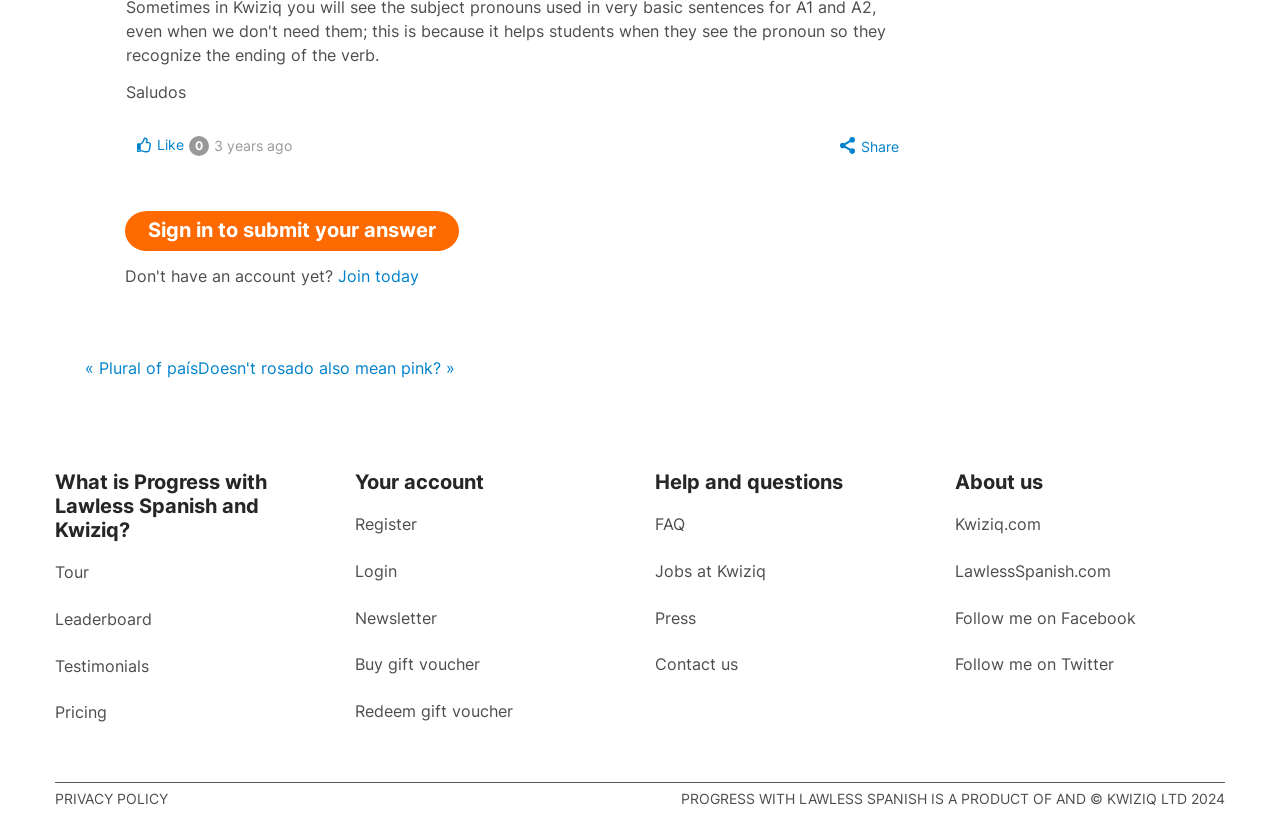Please identify the bounding box coordinates of the clickable element to fulfill the following instruction: "Click on the 'Sign in to submit your answer' link". The coordinates should be four float numbers between 0 and 1, i.e., [left, top, right, bottom].

[0.098, 0.258, 0.359, 0.307]